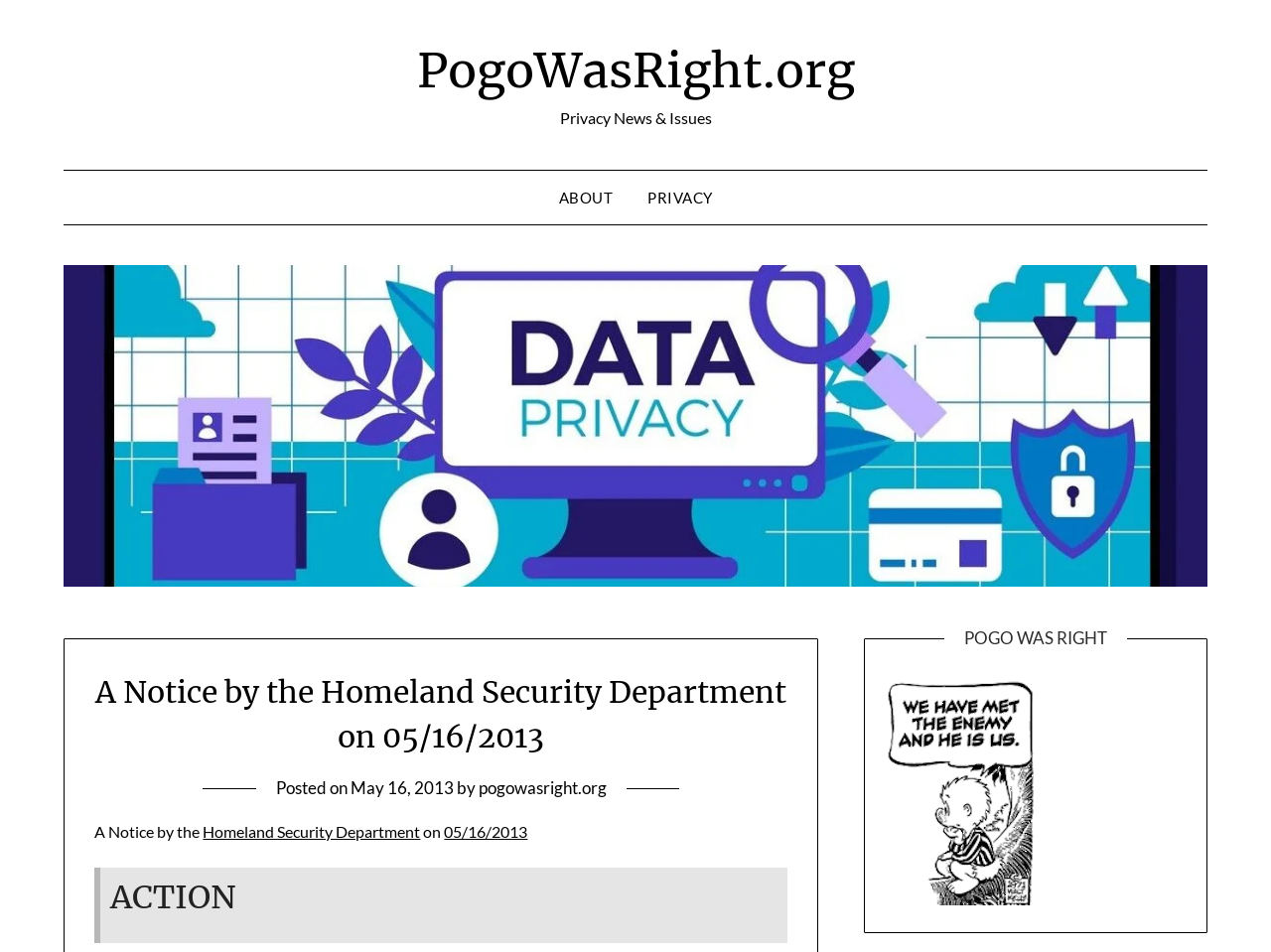What is the date of the notice?
Please answer the question with a detailed response using the information from the screenshot.

I found a link with the text '05/16/2013' which is part of a sentence describing a notice. This suggests that the date of the notice is 05/16/2013.